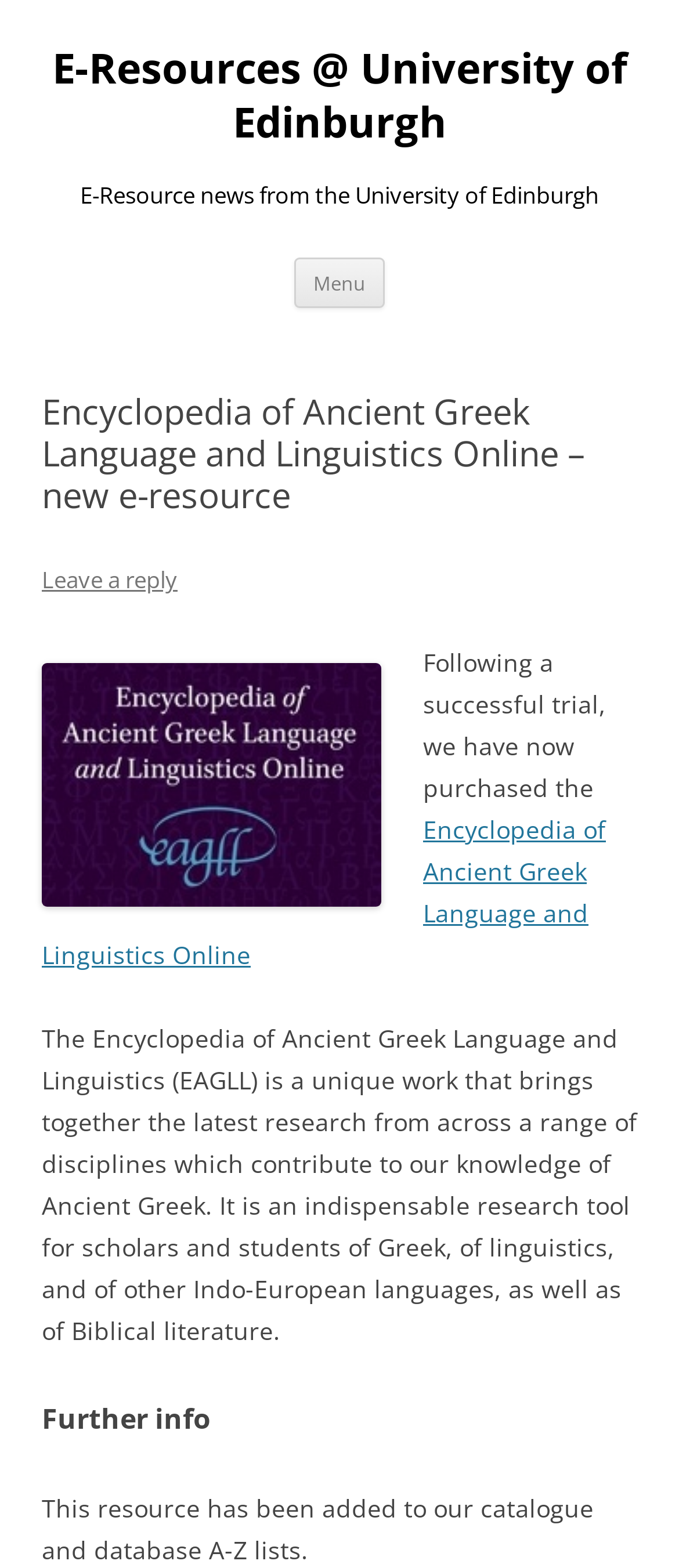Using the webpage screenshot, find the UI element described by Menu. Provide the bounding box coordinates in the format (top-left x, top-left y, bottom-right x, bottom-right y), ensuring all values are floating point numbers between 0 and 1.

[0.433, 0.164, 0.567, 0.197]